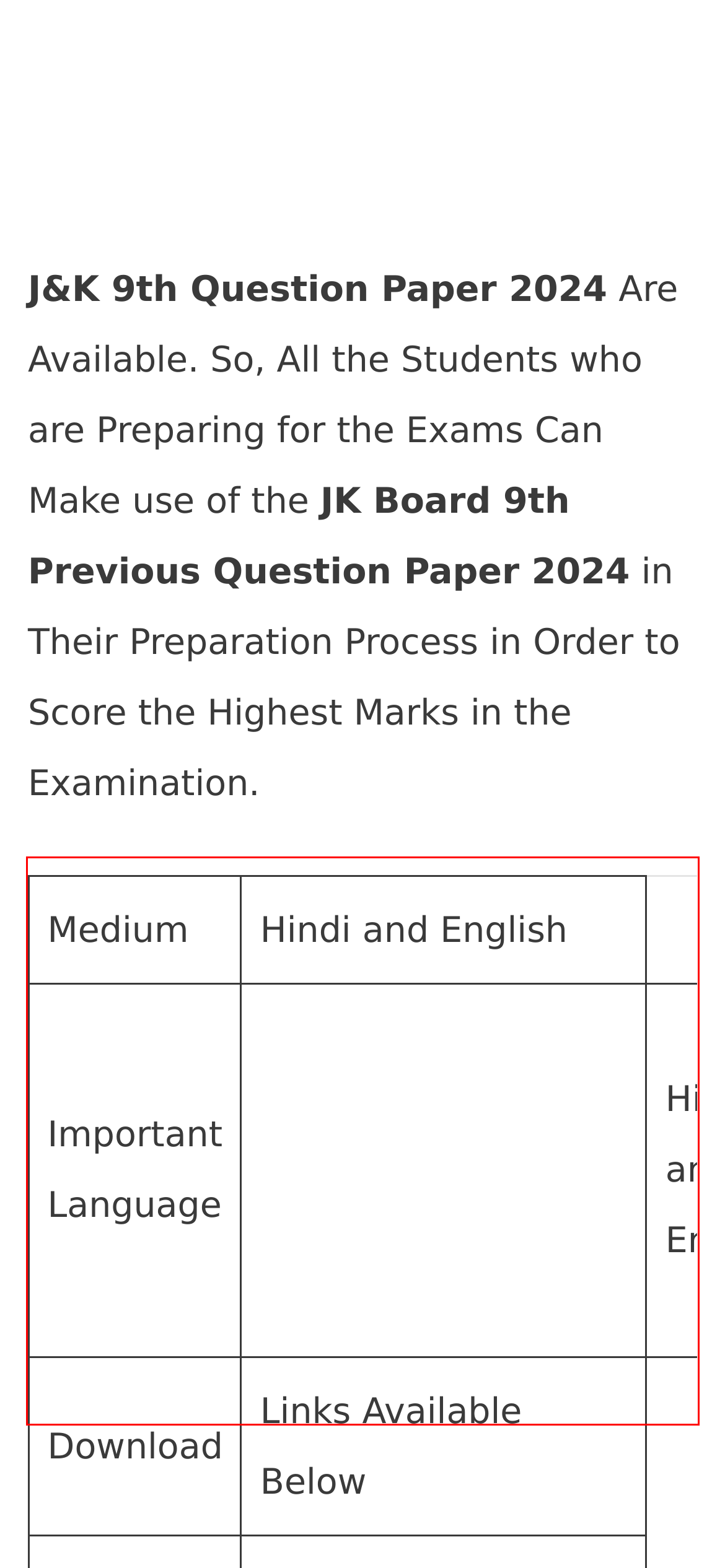You are provided with a screenshot of a webpage that includes a red bounding box. Extract and generate the text content found within the red bounding box.

J&K 9th Question Paper 2024 Are Available. So, All the Students who are Preparing for the Exams Can Make use of the JK Board 9th Previous Question Paper 2024 in Their Preparation Process in Order to Score the Highest Marks in the Examination.